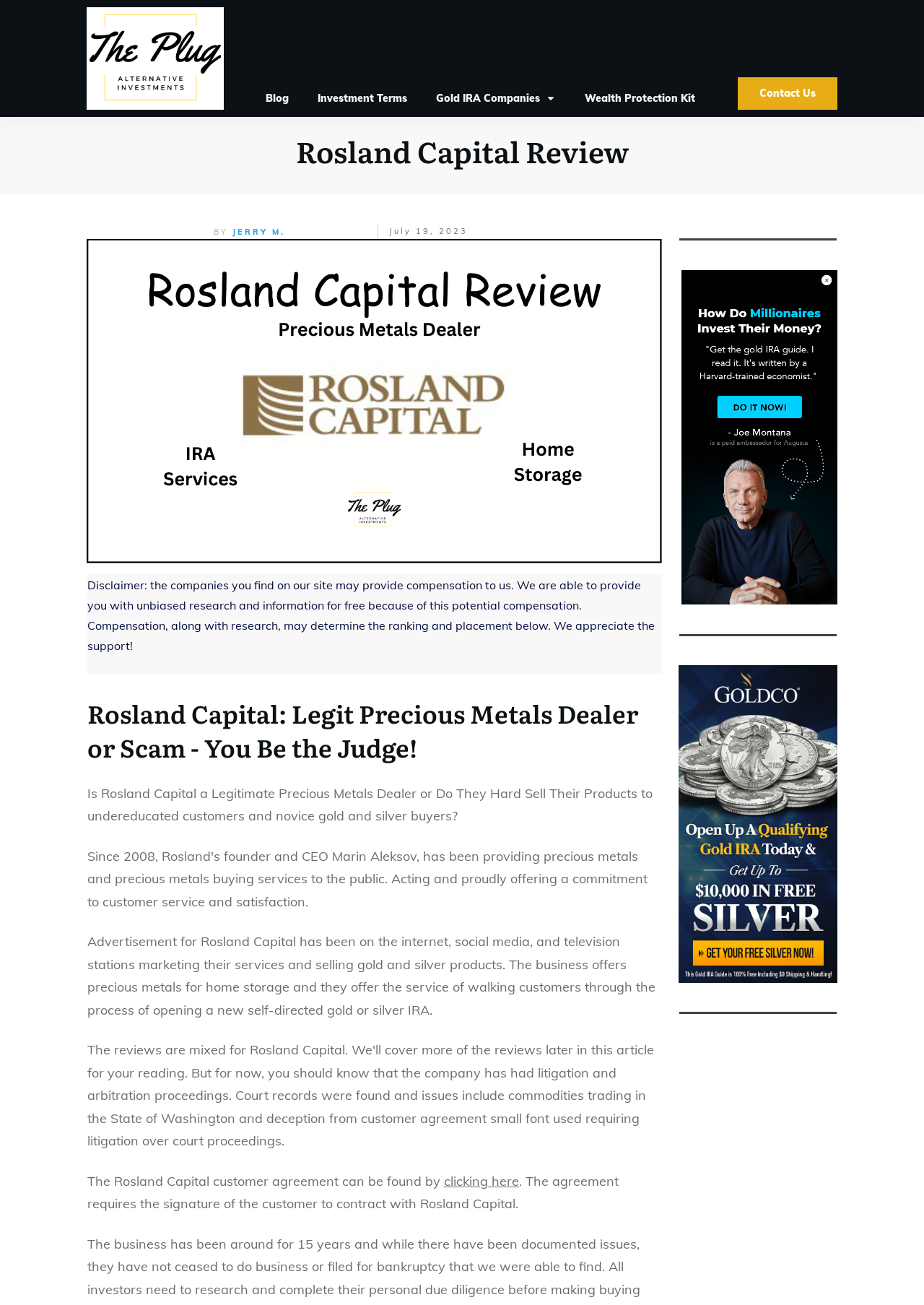What is the main topic of this webpage?
Provide a fully detailed and comprehensive answer to the question.

Based on the webpage's structure and content, it appears to be a review of Rosland Capital, a company that deals with precious metals and IRAs. The heading 'Rosland Capital Review' and the presence of links and images related to the company suggest that the webpage is focused on providing information and analysis about Rosland Capital.